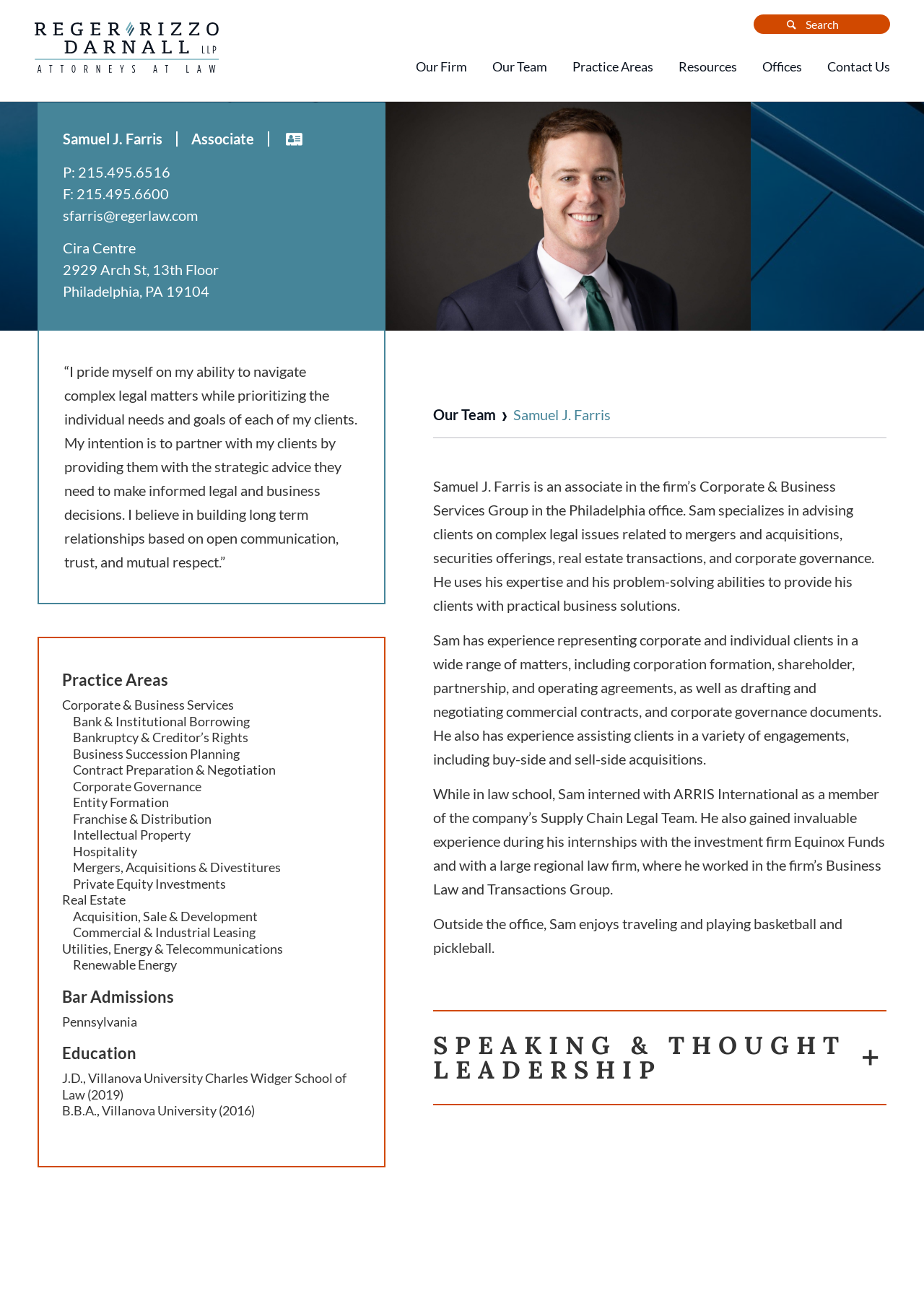Please locate the UI element described by "Mount Laurel, NJ" and provide its bounding box coordinates.

[0.821, 0.101, 0.945, 0.121]